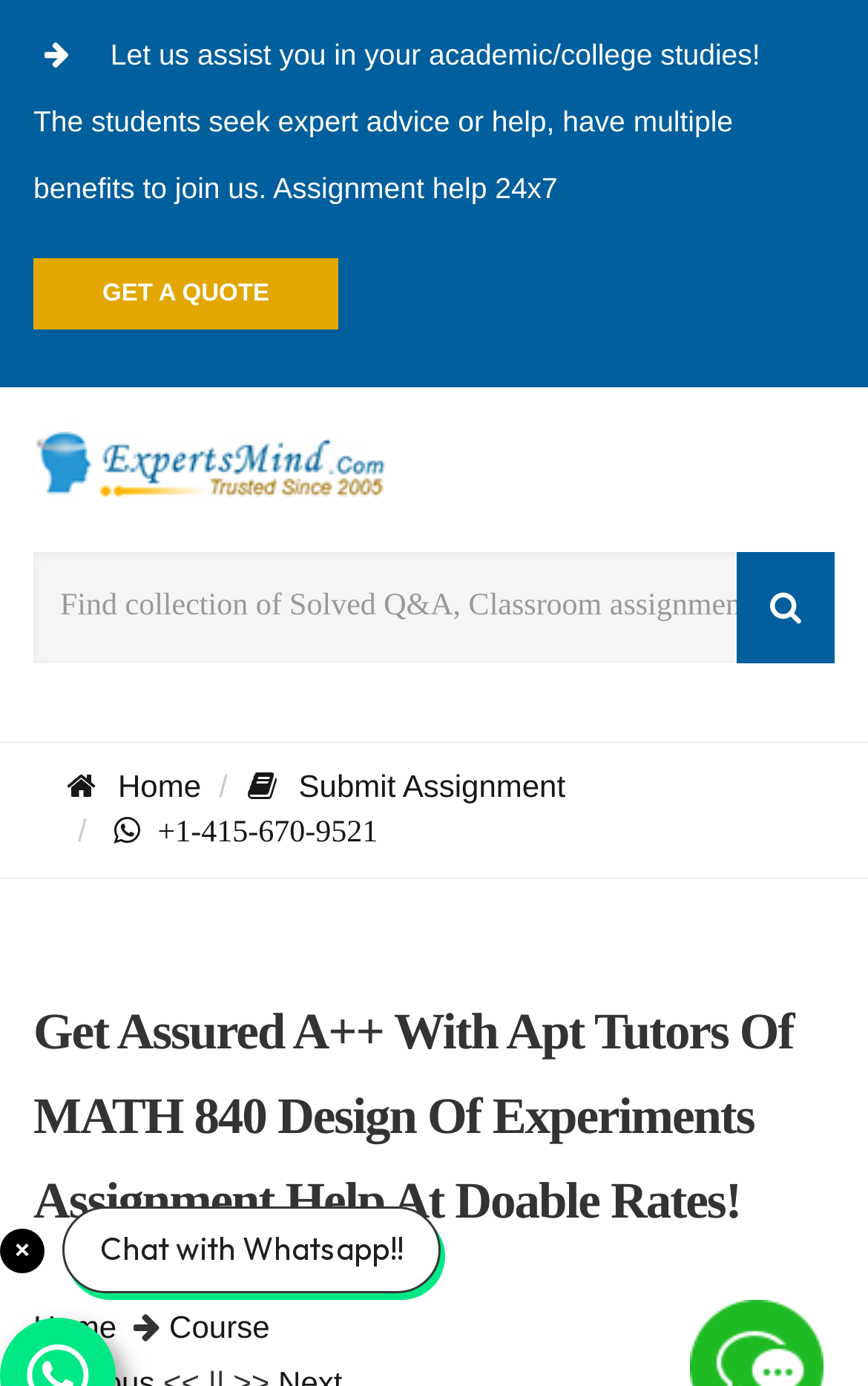From the image, can you give a detailed response to the question below:
What is the purpose of this website?

Based on the webpage content, it appears that the website provides academic assistance, specifically in the form of assignment help and homework help, for students in need of expert advice.